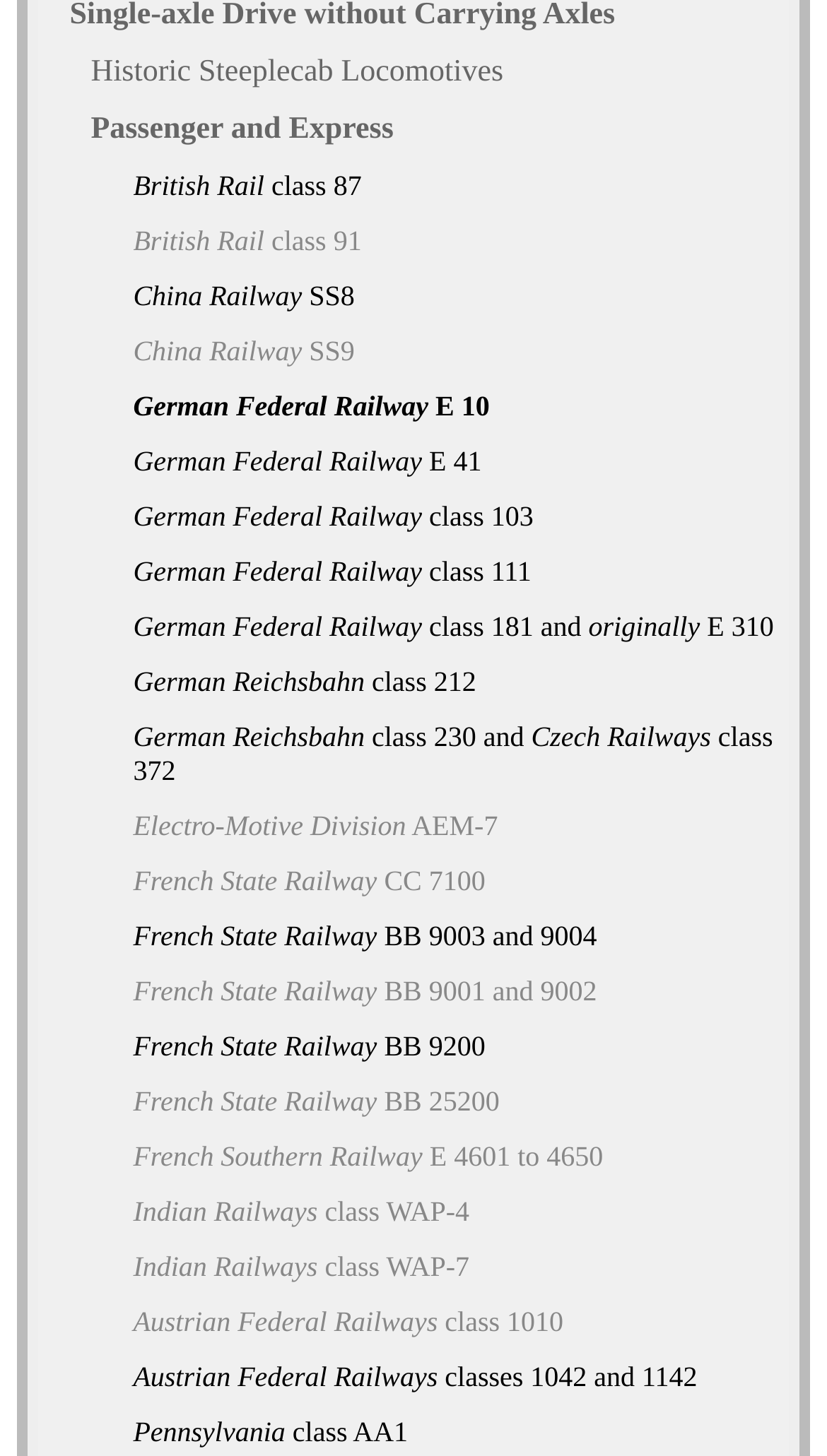Given the element description British Rail class 87, identify the bounding box coordinates for the UI element on the webpage screenshot. The format should be (top-left x, top-left y, bottom-right x, bottom-right y), with values between 0 and 1.

[0.148, 0.11, 0.954, 0.147]